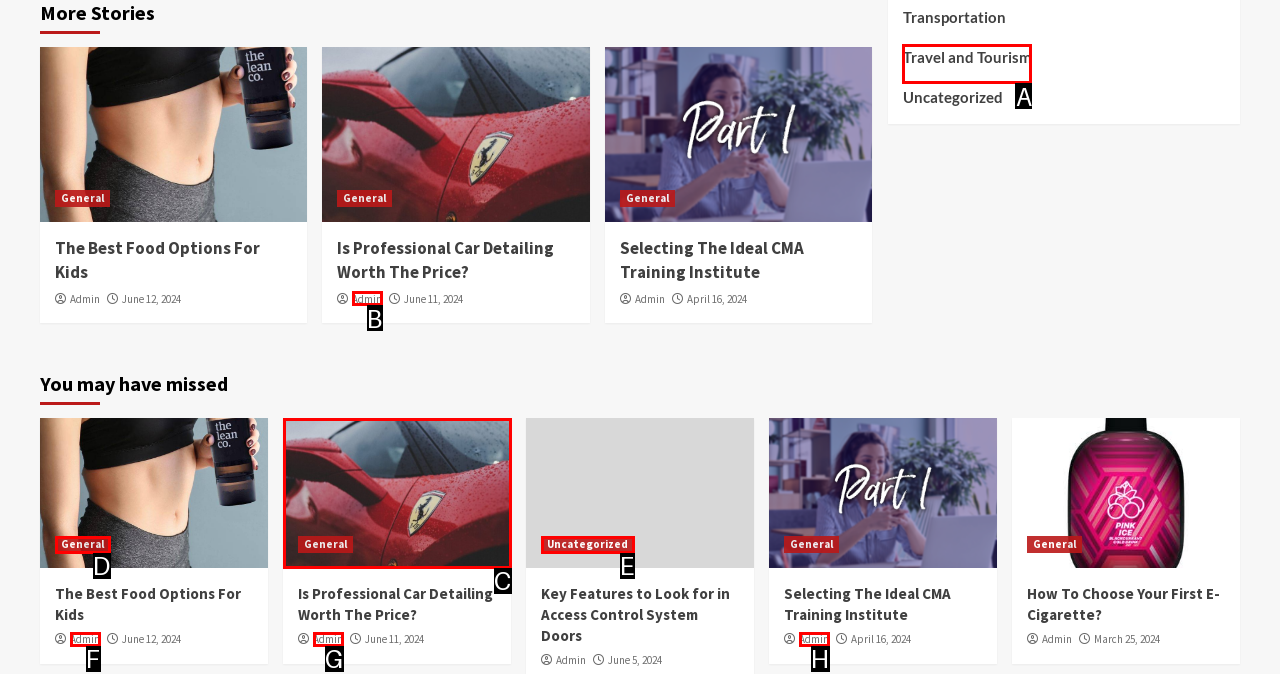Identify the UI element that best fits the description: Admin
Respond with the letter representing the correct option.

B